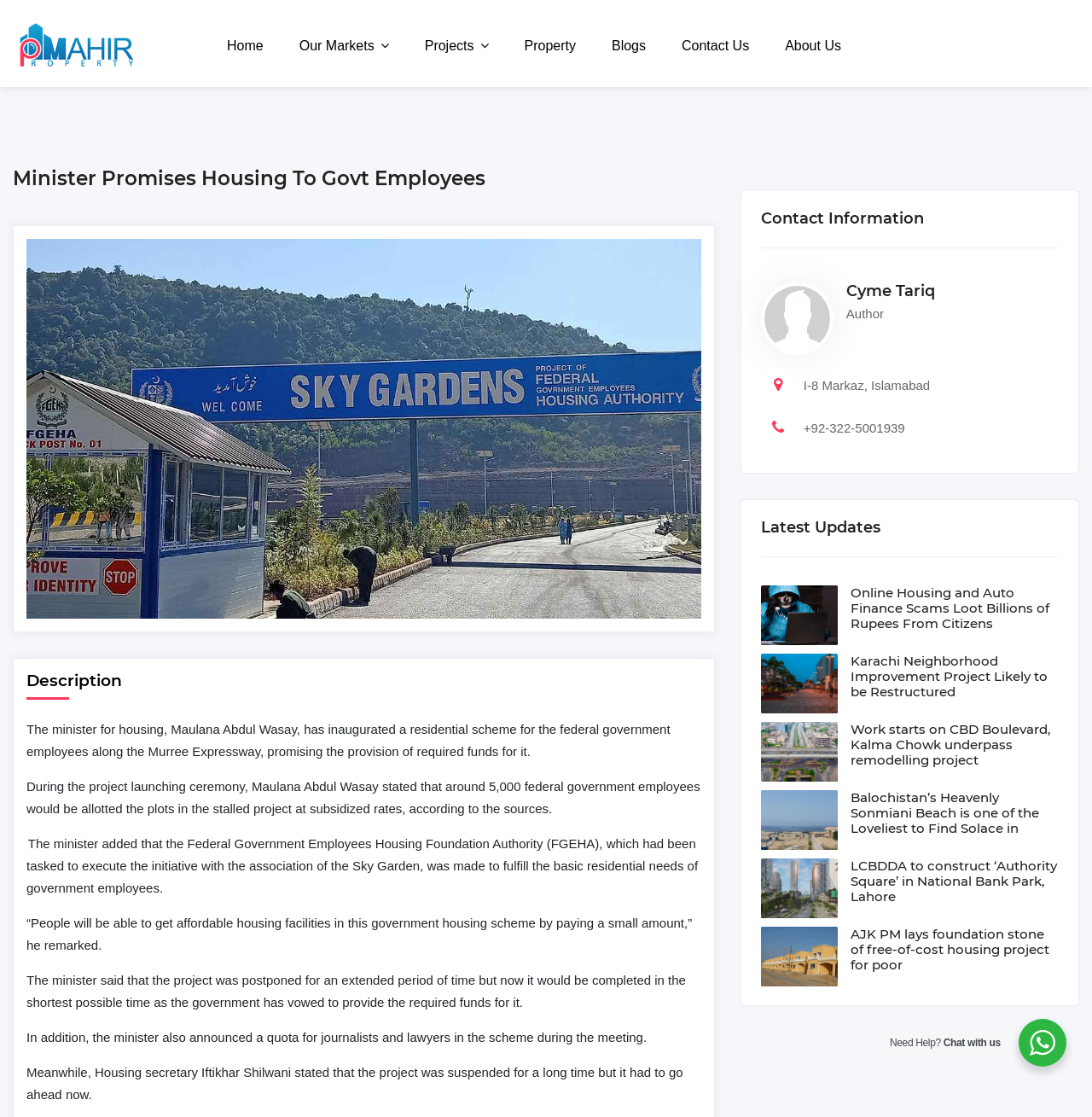What is the name of the real estate consultant?
Relying on the image, give a concise answer in one word or a brief phrase.

Property Mahir